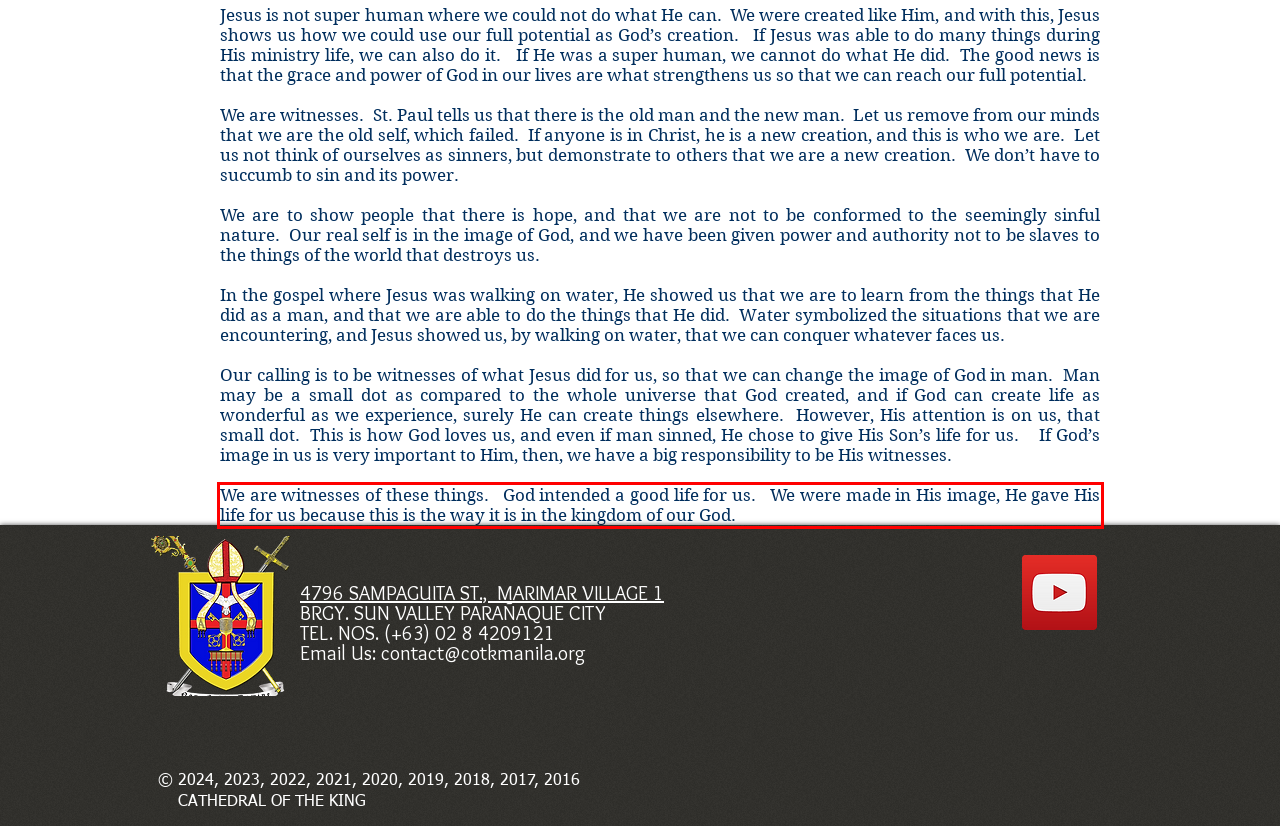Look at the screenshot of the webpage, locate the red rectangle bounding box, and generate the text content that it contains.

We are witnesses of these things. God intended a good life for us. We were made in His image, He gave His life for us because this is the way it is in the kingdom of our God.